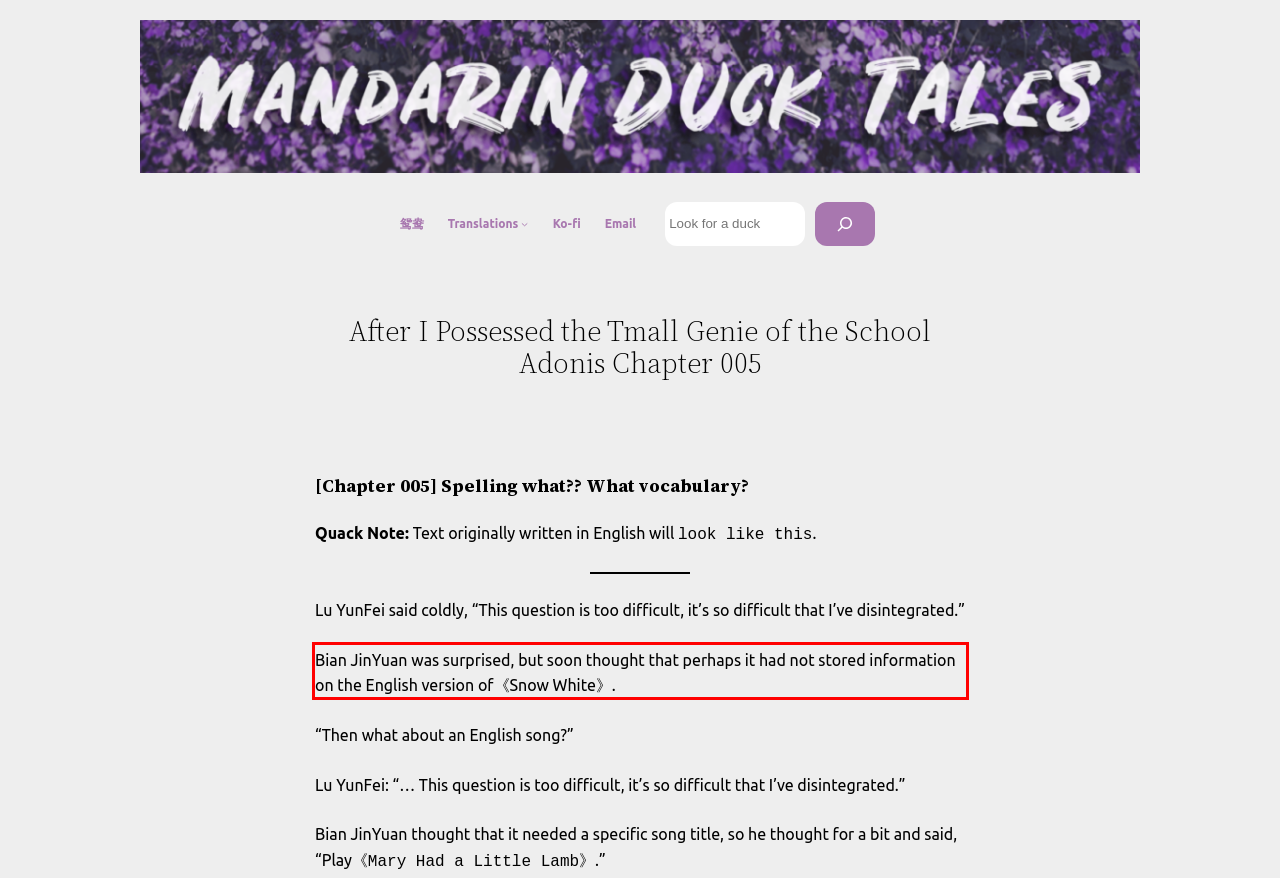Look at the provided screenshot of the webpage and perform OCR on the text within the red bounding box.

Bian JinYuan was surprised, but soon thought that perhaps it had not stored information on the English version of《Snow White》.